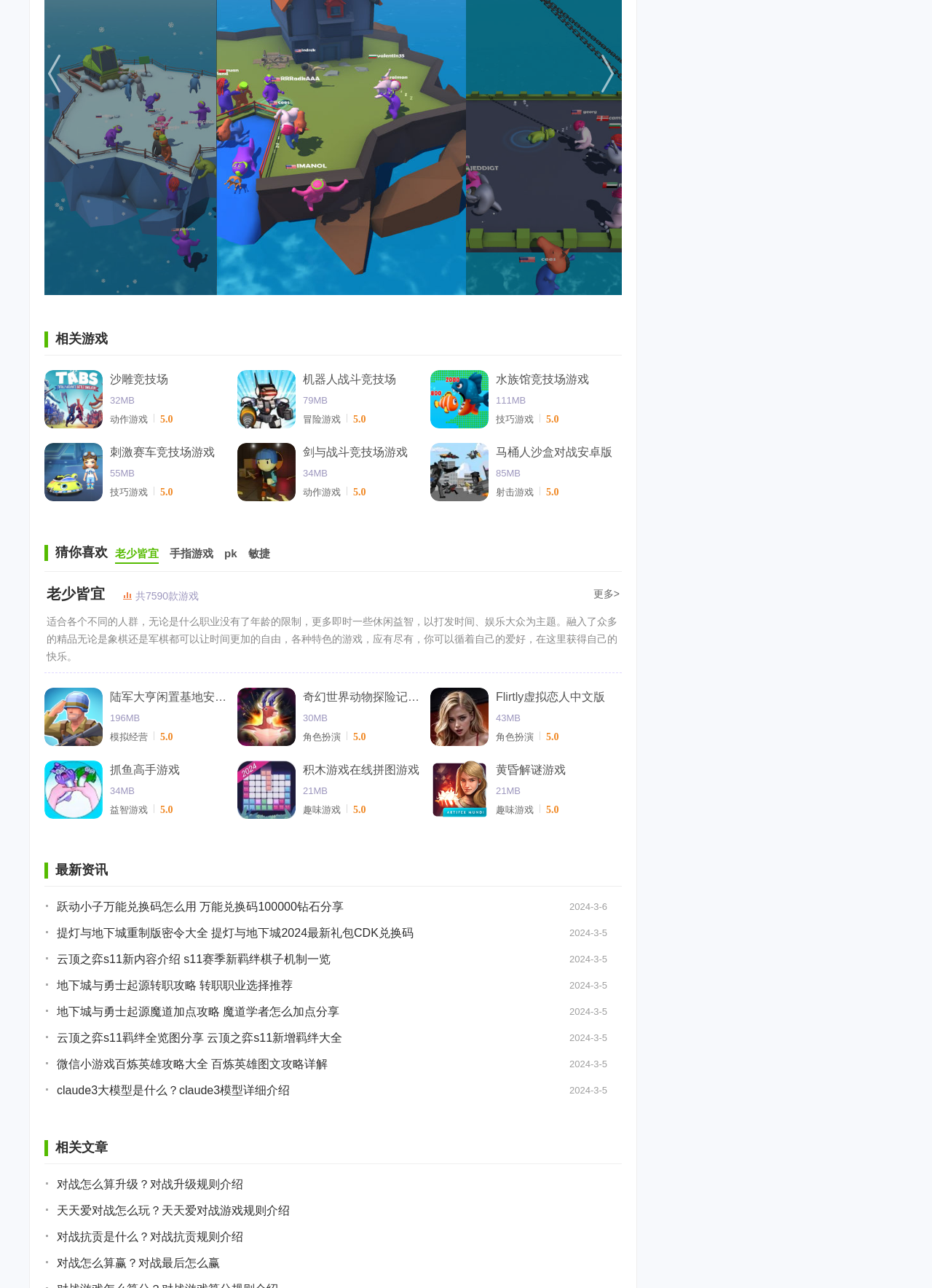Determine the bounding box coordinates of the clickable area required to perform the following instruction: "Click the link '沙雕竞技场'". The coordinates should be represented as four float numbers between 0 and 1: [left, top, right, bottom].

[0.048, 0.287, 0.11, 0.333]